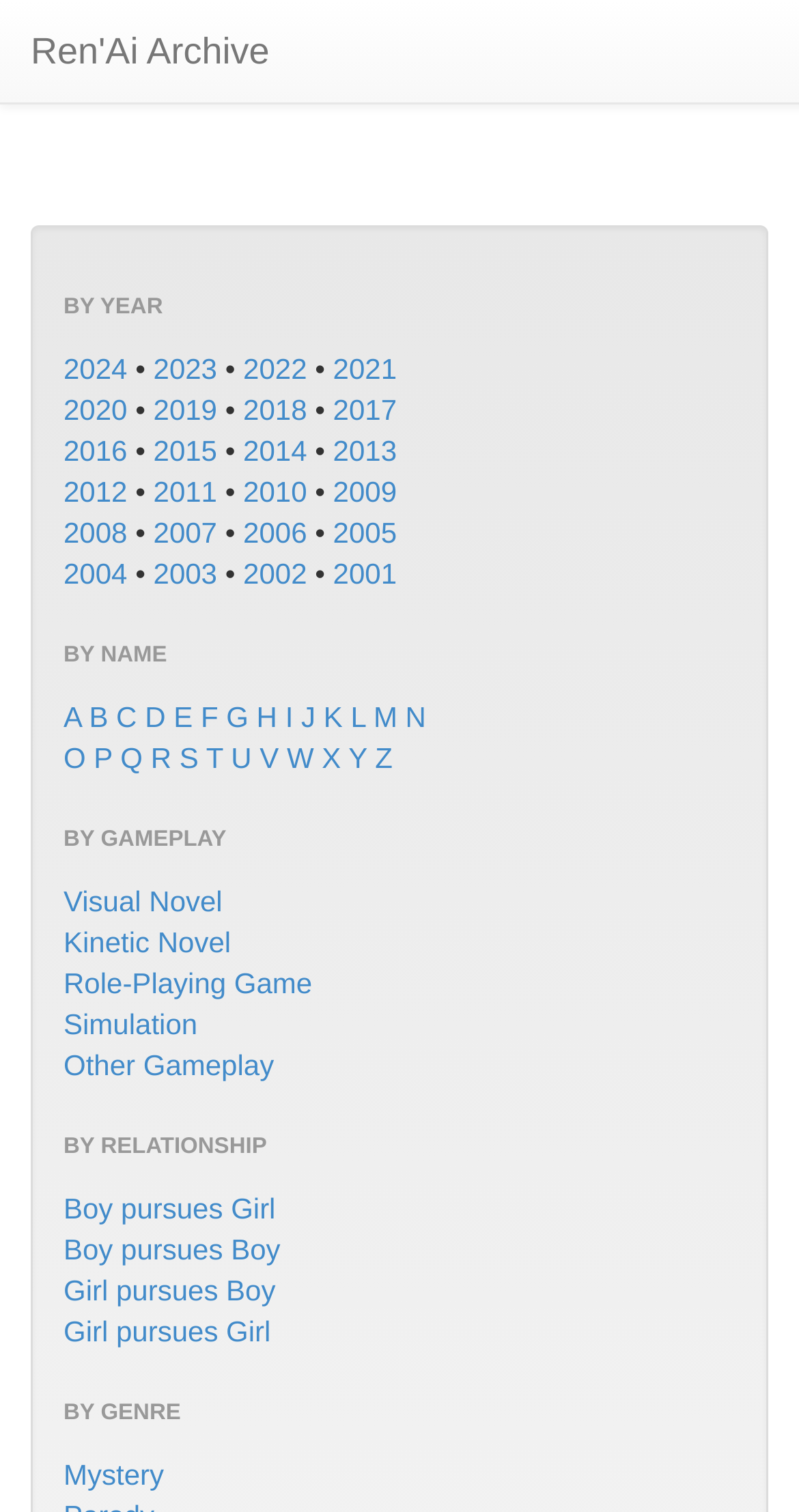Determine the bounding box coordinates of the clickable region to execute the instruction: "Check Mystery". The coordinates should be four float numbers between 0 and 1, denoted as [left, top, right, bottom].

[0.079, 0.964, 0.205, 0.986]